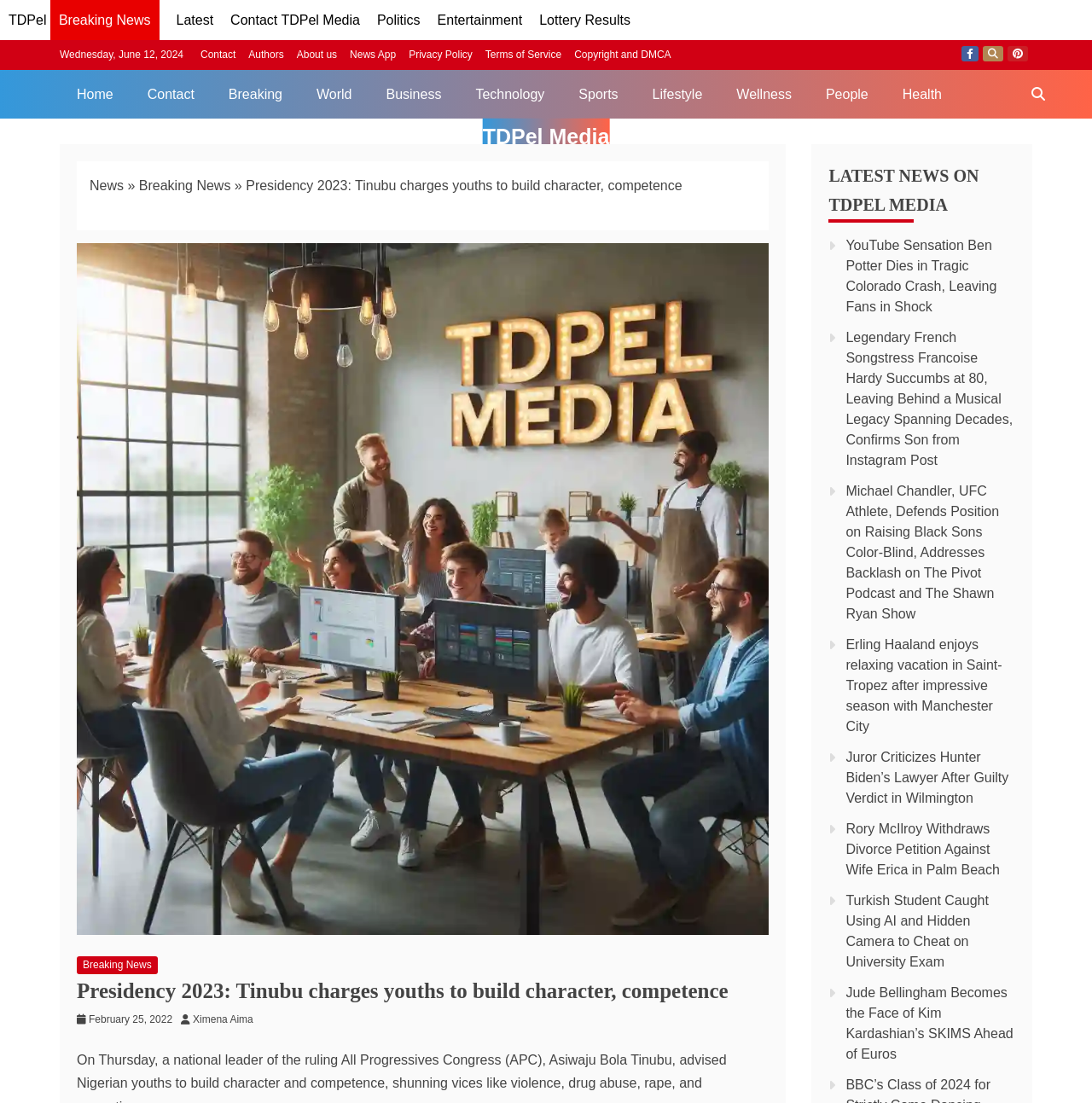Refer to the image and provide a thorough answer to this question:
How many latest news articles are displayed on the webpage?

I found the number of latest news articles by counting the link elements with the text starting with 'YouTube Sensation...', 'Legendary French Songstress...', and so on, which are located at the bottom of the webpage.